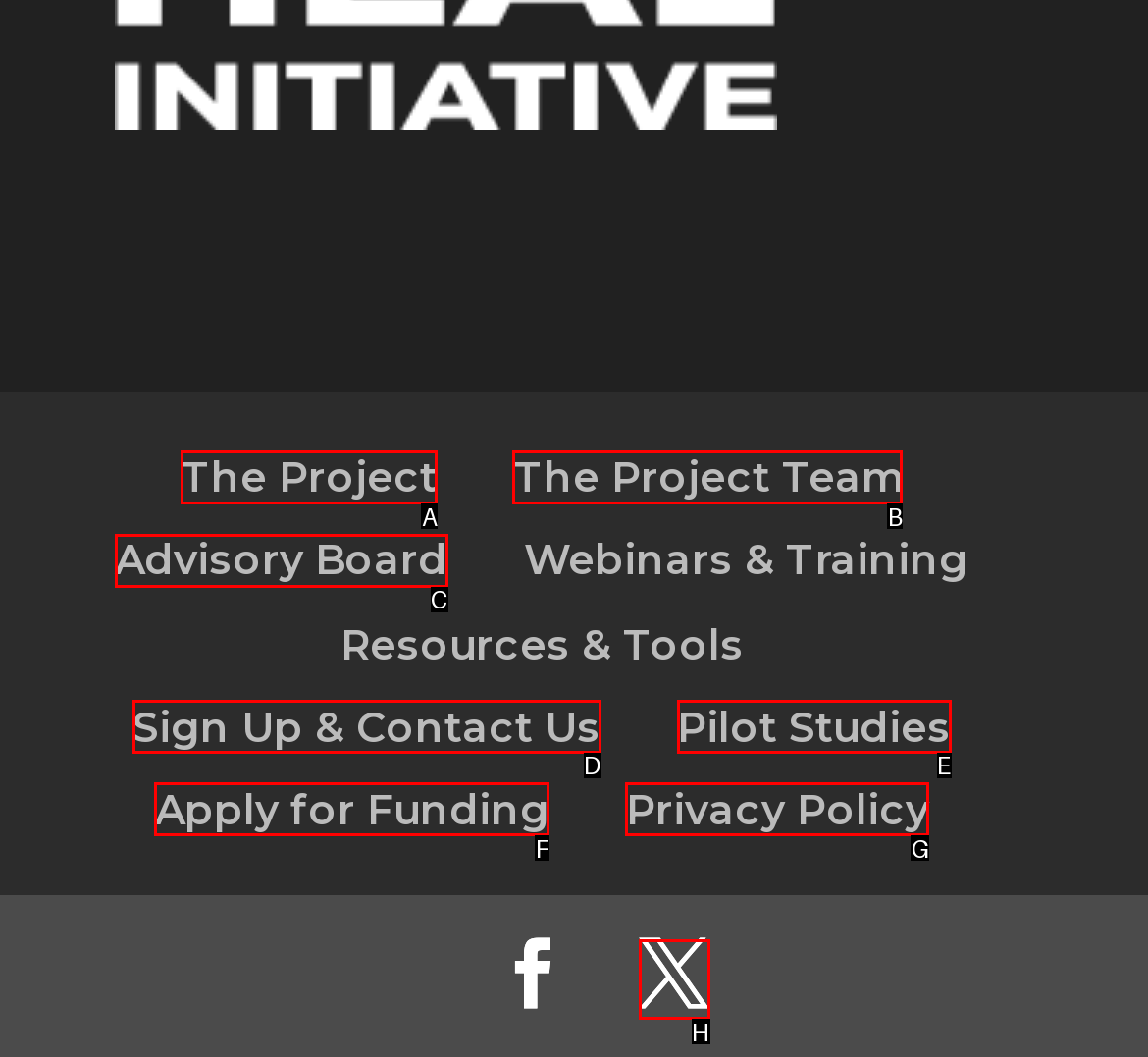Determine the correct UI element to click for this instruction: learn about The Project Team. Respond with the letter of the chosen element.

B